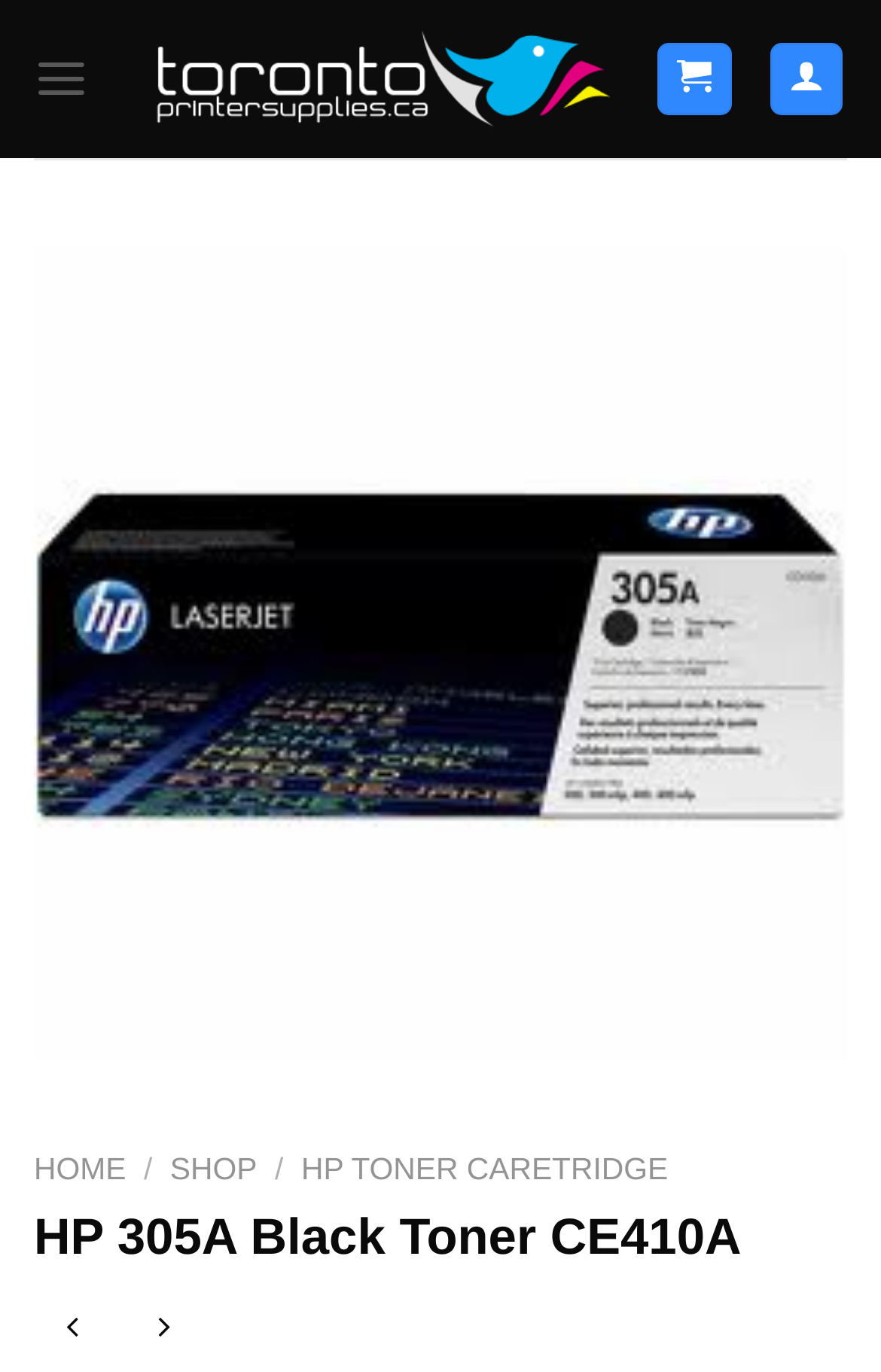From the image, can you give a detailed response to the question below:
What is the product name being displayed?

I found the product name by looking at the heading element, which is usually used to display the title of a webpage or a product. The heading element contains the text 'HP 305A Black Toner CE410A', which is likely the product name being displayed.